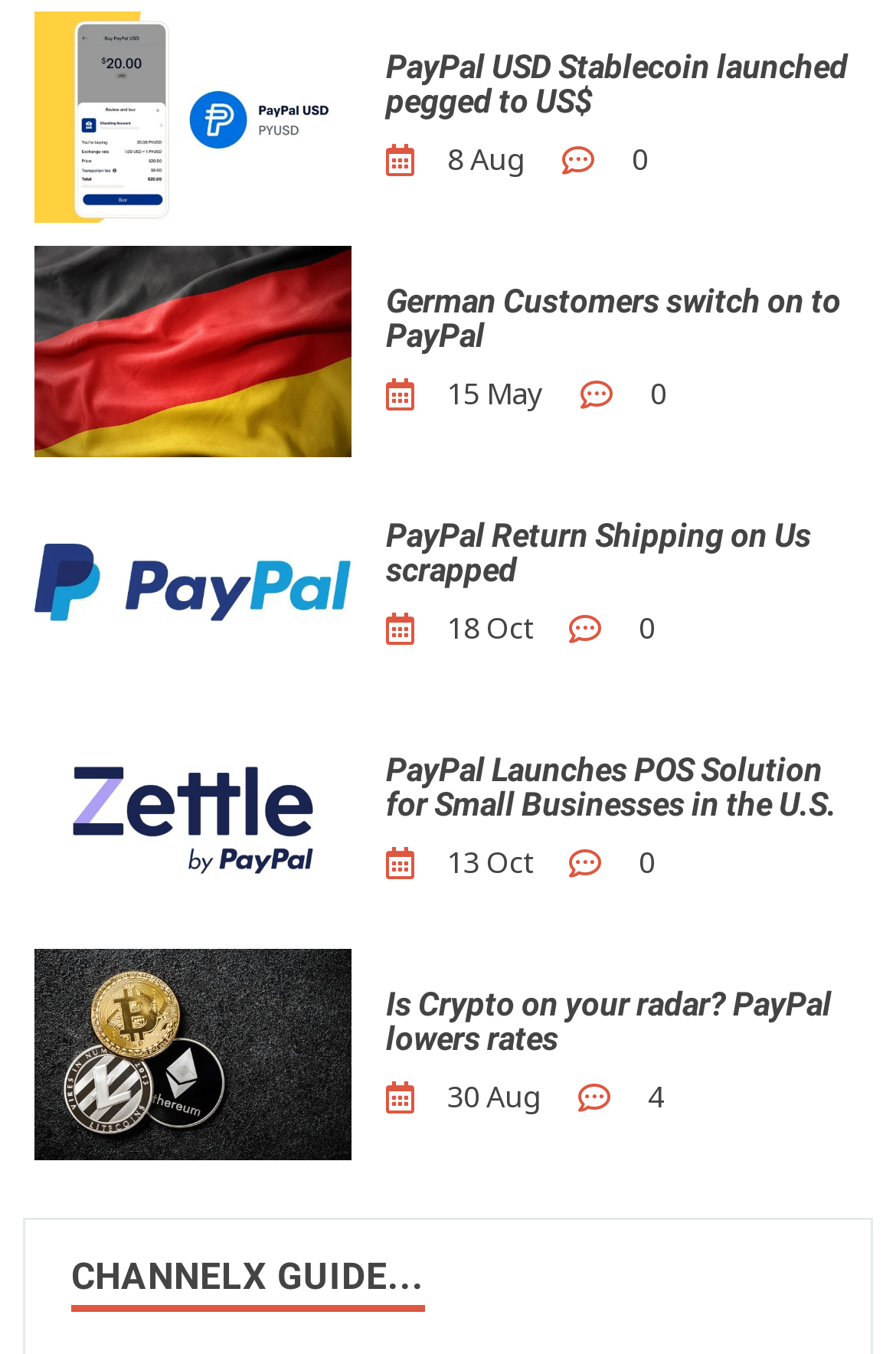What is the position of the 'CHANNELX GUIDE...' heading on the webpage?
Can you provide a detailed and comprehensive answer to the question?

I found the position by looking at the y1 and y2 coordinates of the 'CHANNELX GUIDE...' heading element, which are 0.929 and 0.957 respectively, indicating that it is located at the bottom of the webpage.